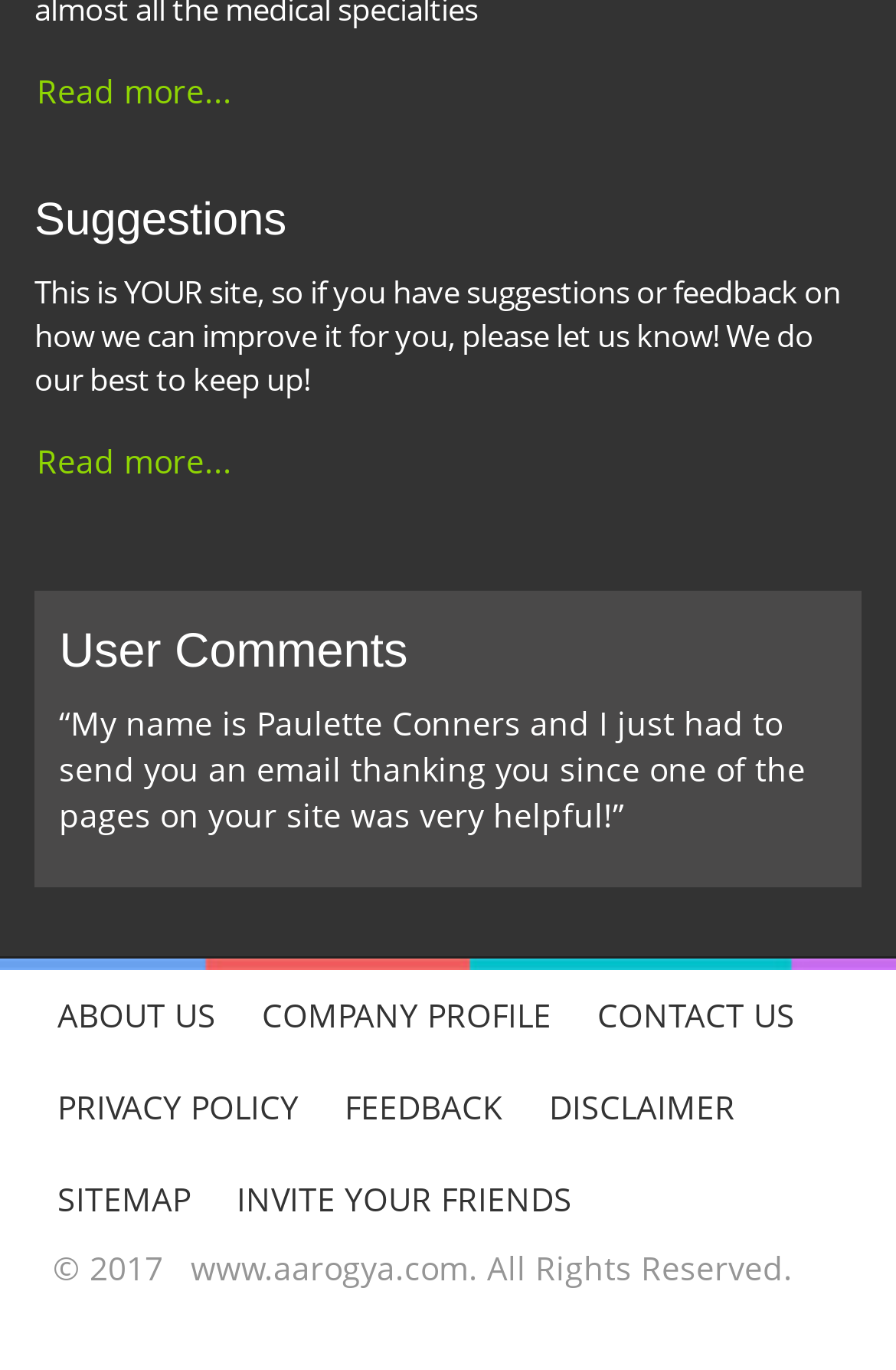What is the year of copyright?
Look at the image and construct a detailed response to the question.

The StaticText element with the text '© 2017' indicates that the year of copyright is 2017.